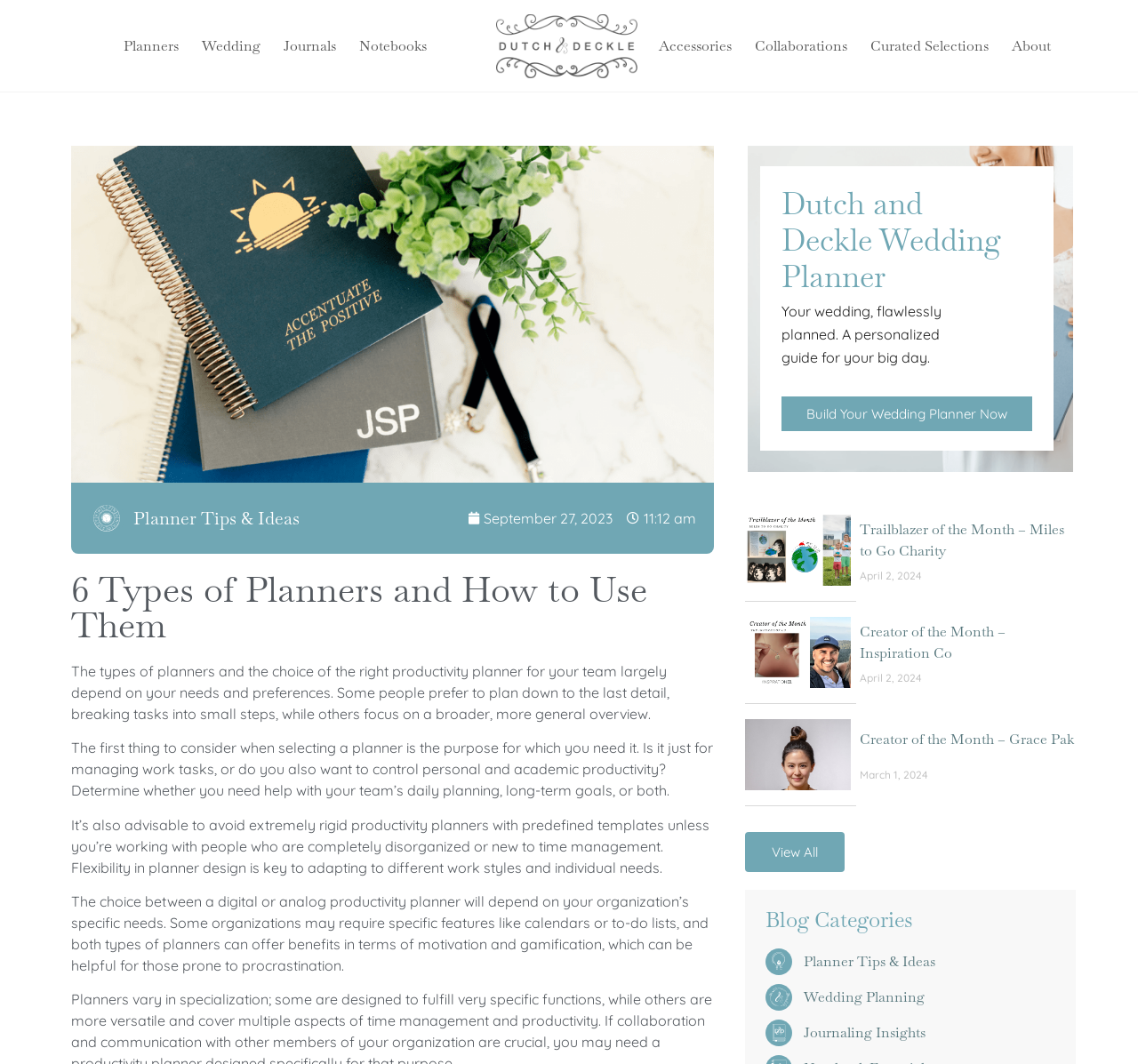Determine the bounding box coordinates of the clickable area required to perform the following instruction: "Click on the 'Planners' link". The coordinates should be represented as four float numbers between 0 and 1: [left, top, right, bottom].

[0.108, 0.024, 0.157, 0.063]